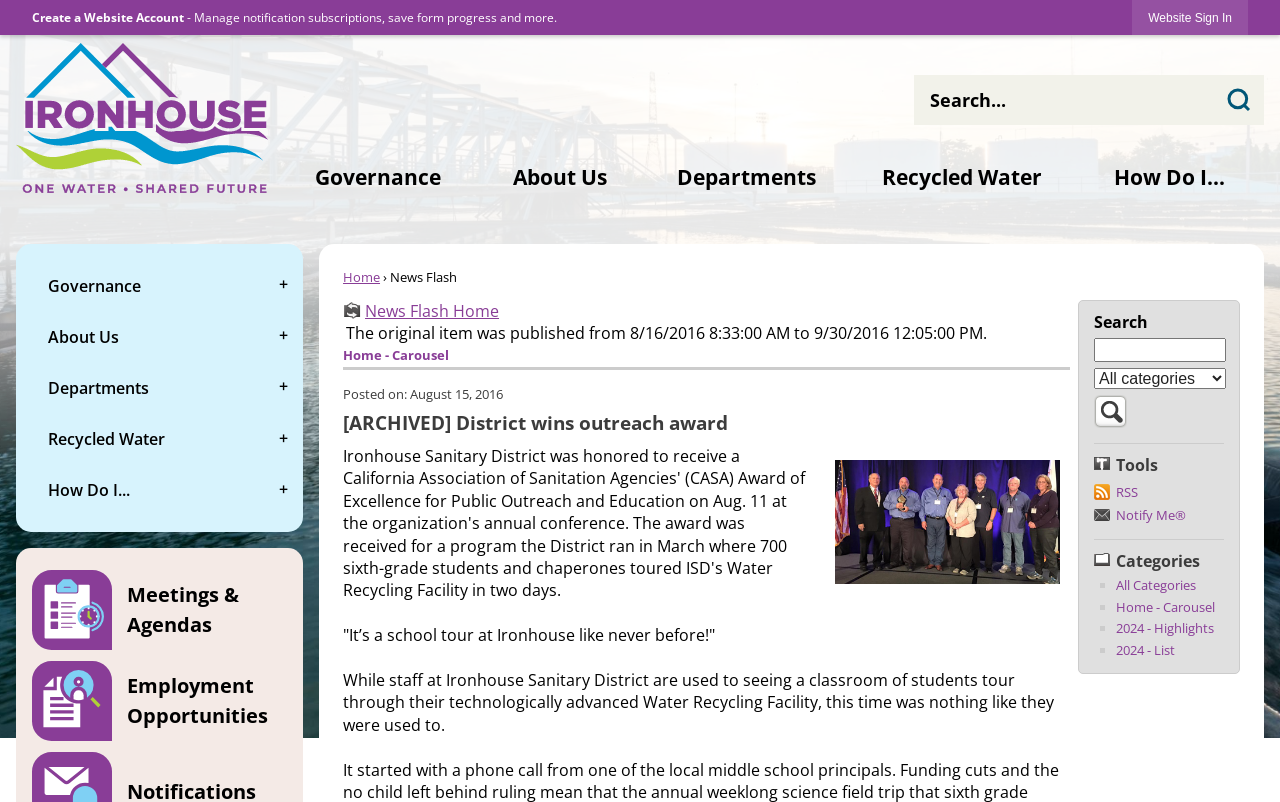Locate the bounding box coordinates of the element you need to click to accomplish the task described by this instruction: "Click on the 'POLITICS' category link".

None